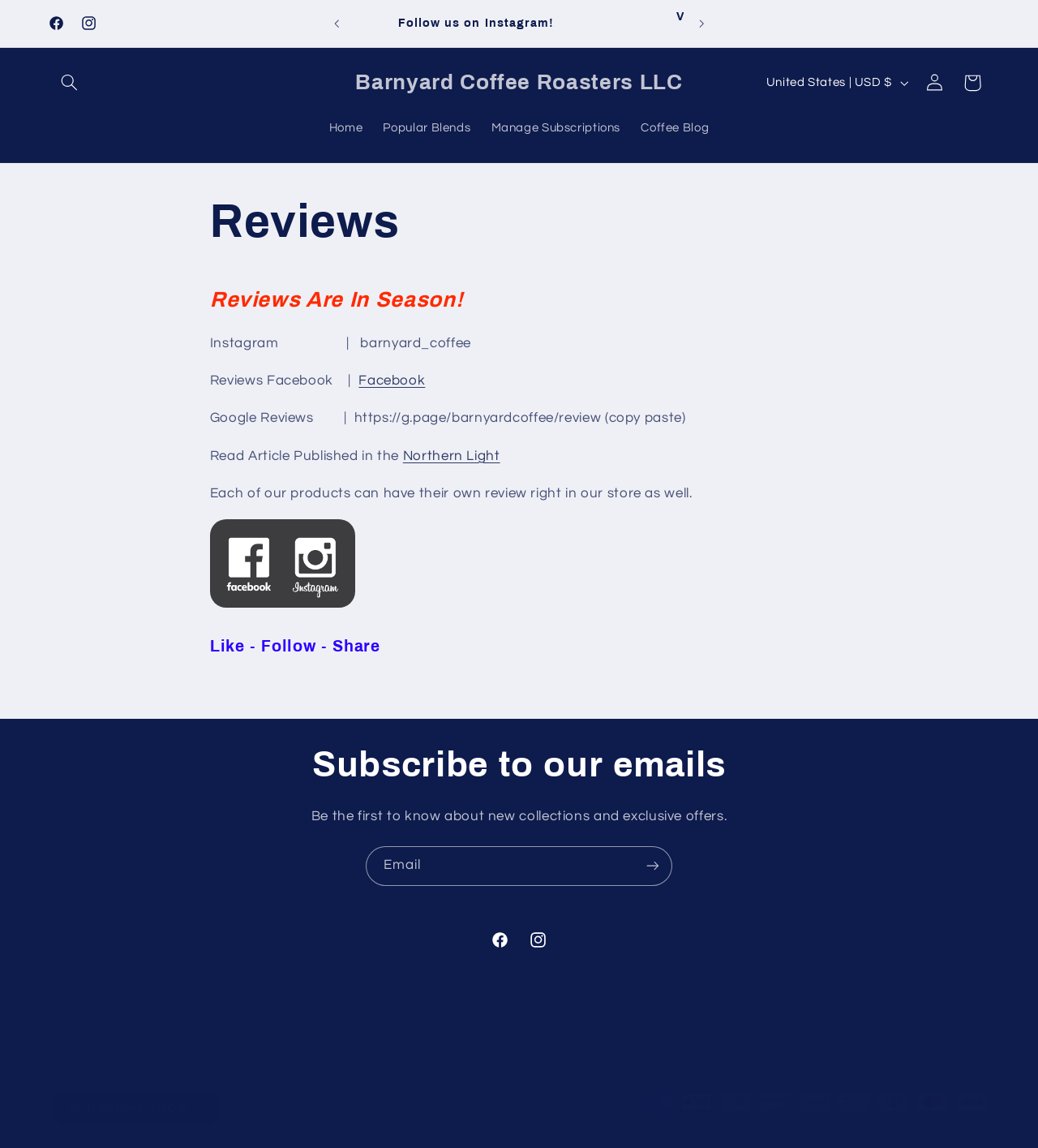Answer the question with a single word or phrase: 
What is the purpose of the 'Search' button?

To search the website